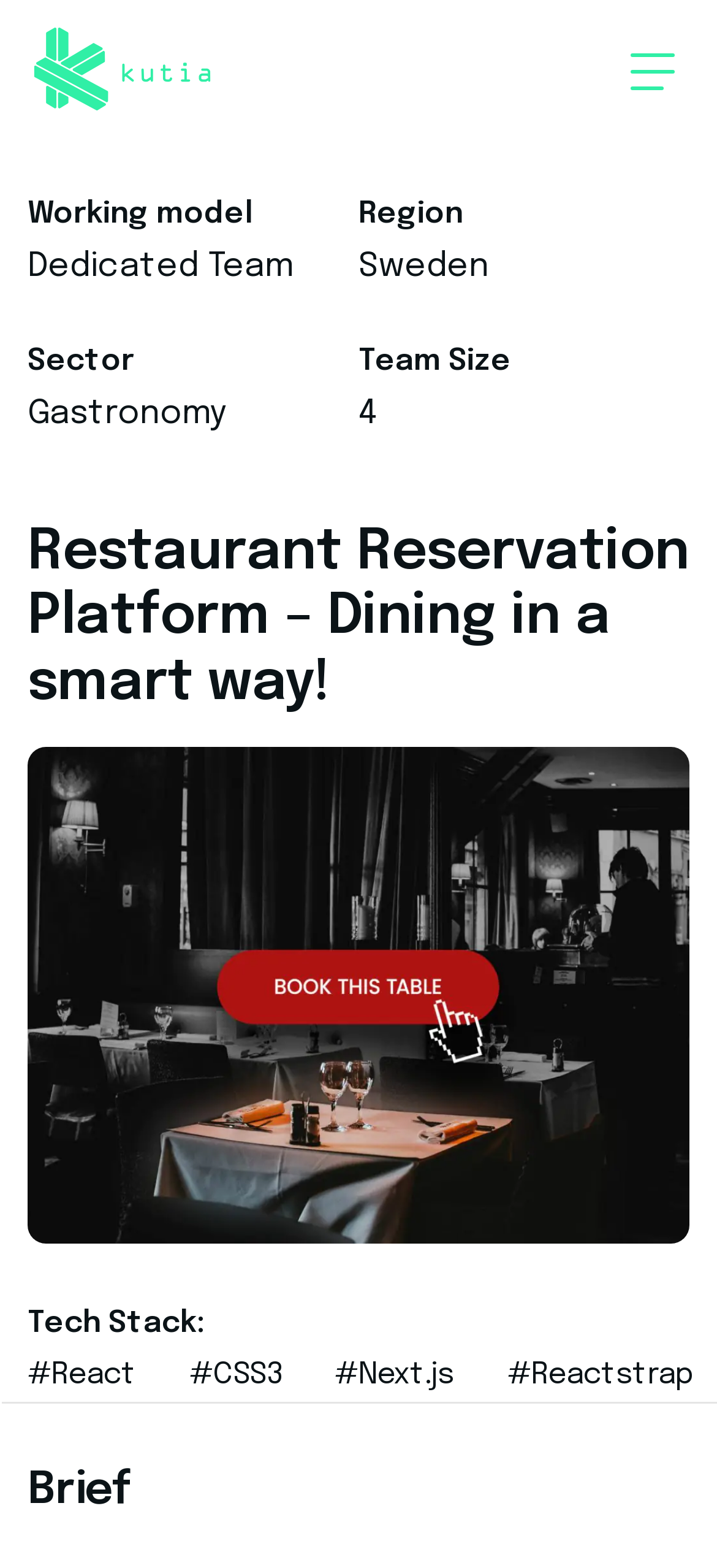Can you find and provide the main heading text of this webpage?

Restaurant Reservation Platform – Dining in a smart way!